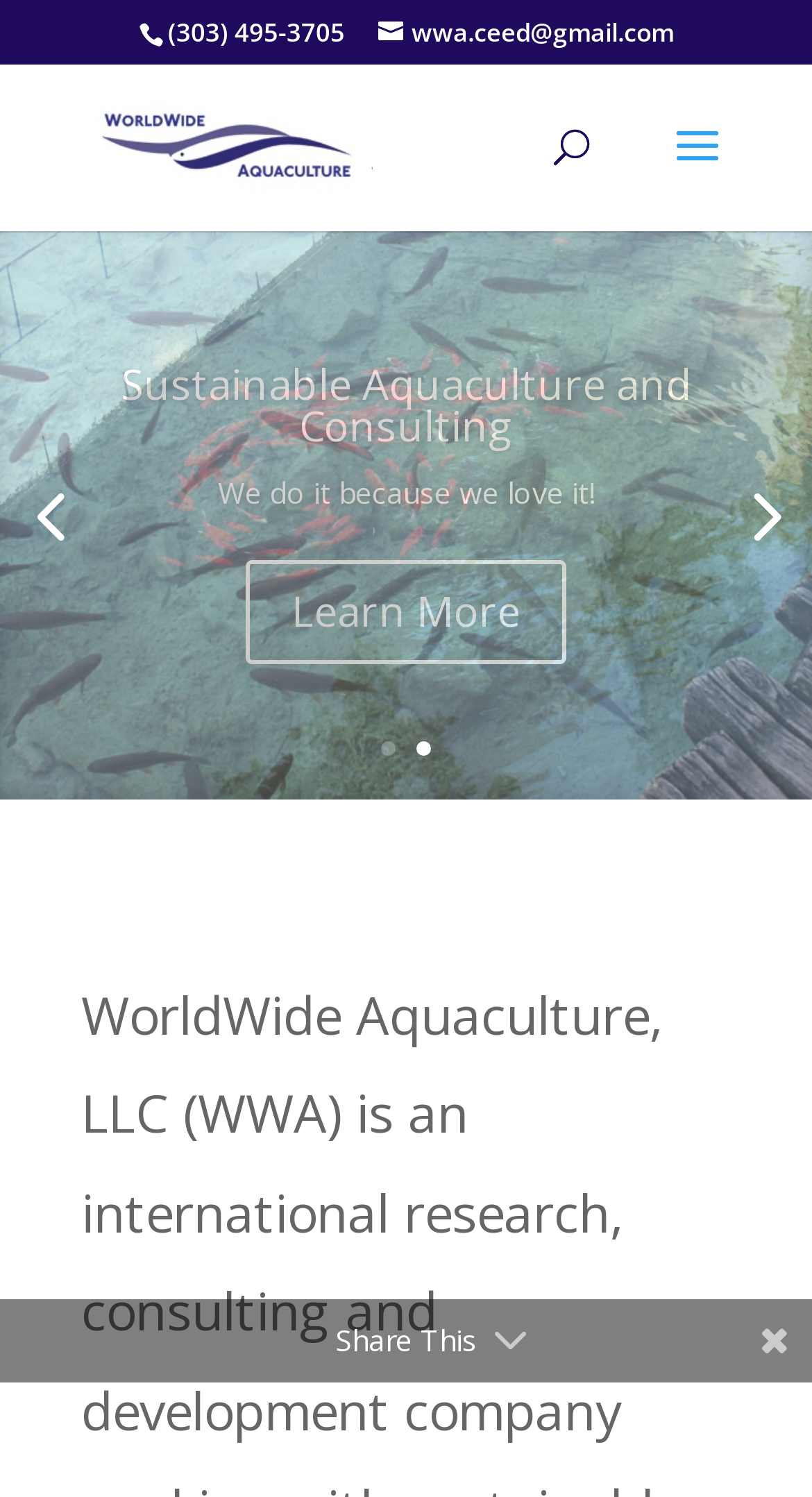Can you specify the bounding box coordinates for the region that should be clicked to fulfill this instruction: "Search for something".

[0.5, 0.043, 0.9, 0.045]